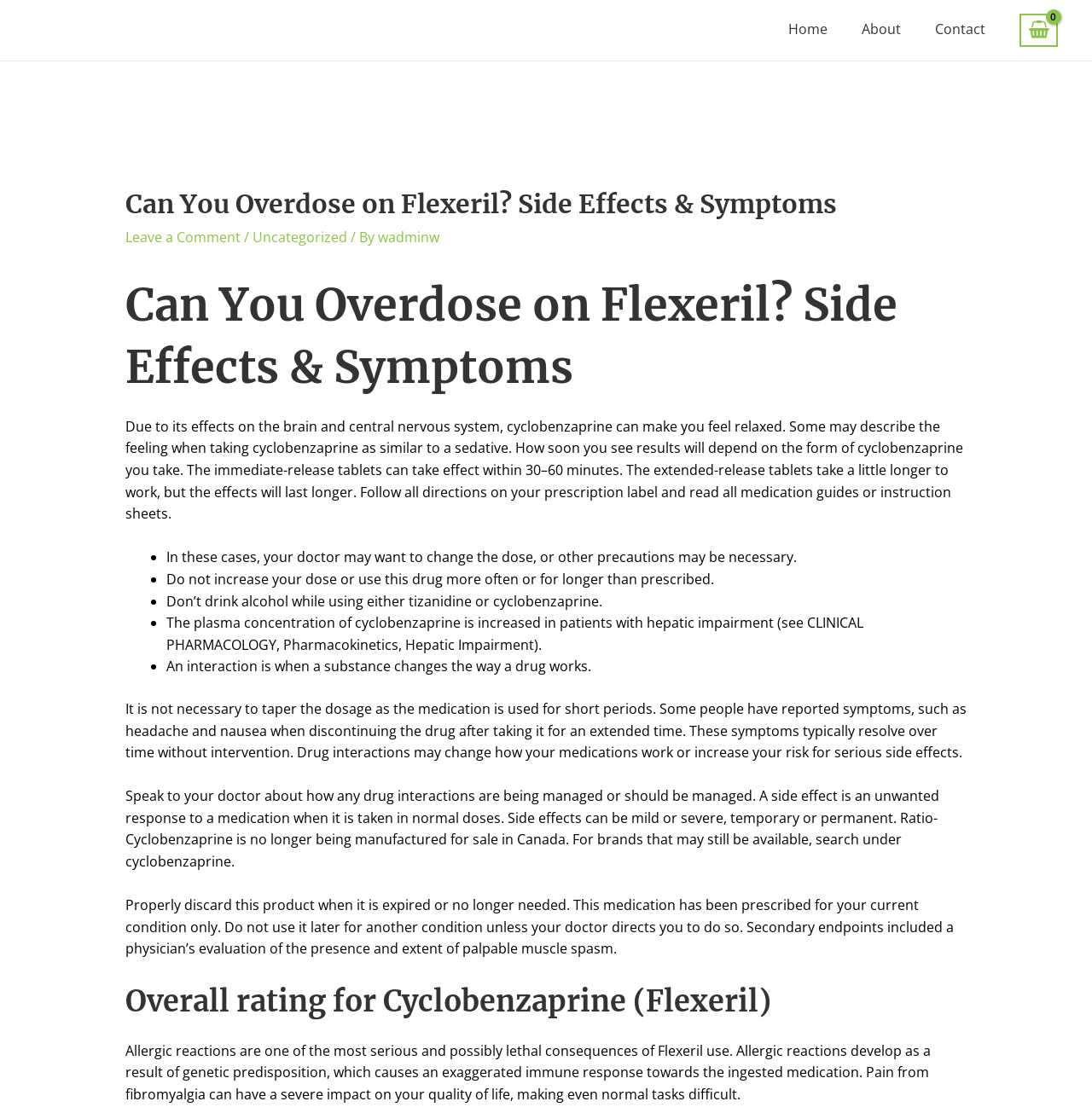Determine the bounding box coordinates of the UI element that matches the following description: "Posts: 92". The coordinates should be four float numbers between 0 and 1 in the format [left, top, right, bottom].

None